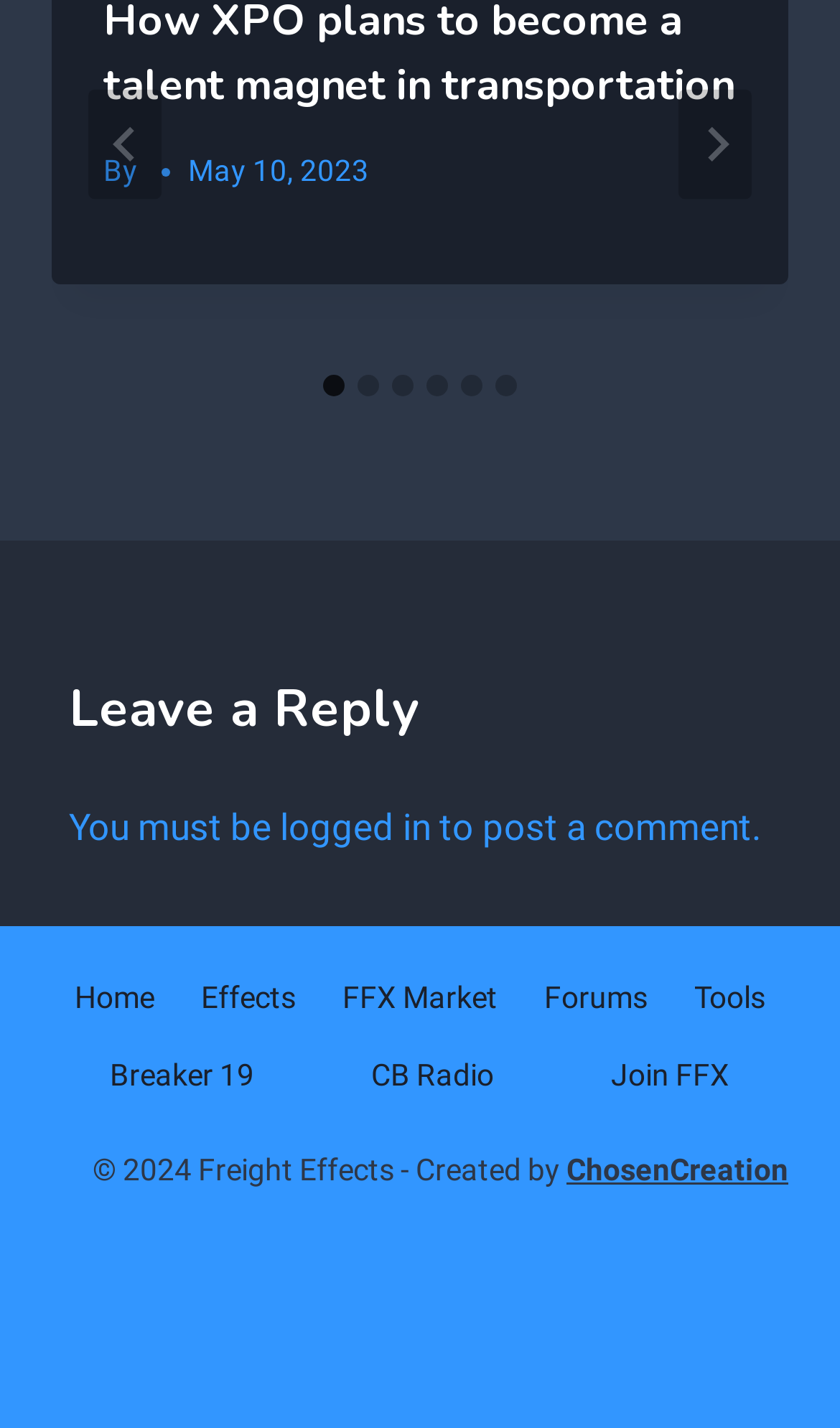Answer the question below in one word or phrase:
What is the copyright information displayed on the webpage?

2024 Freight Effects